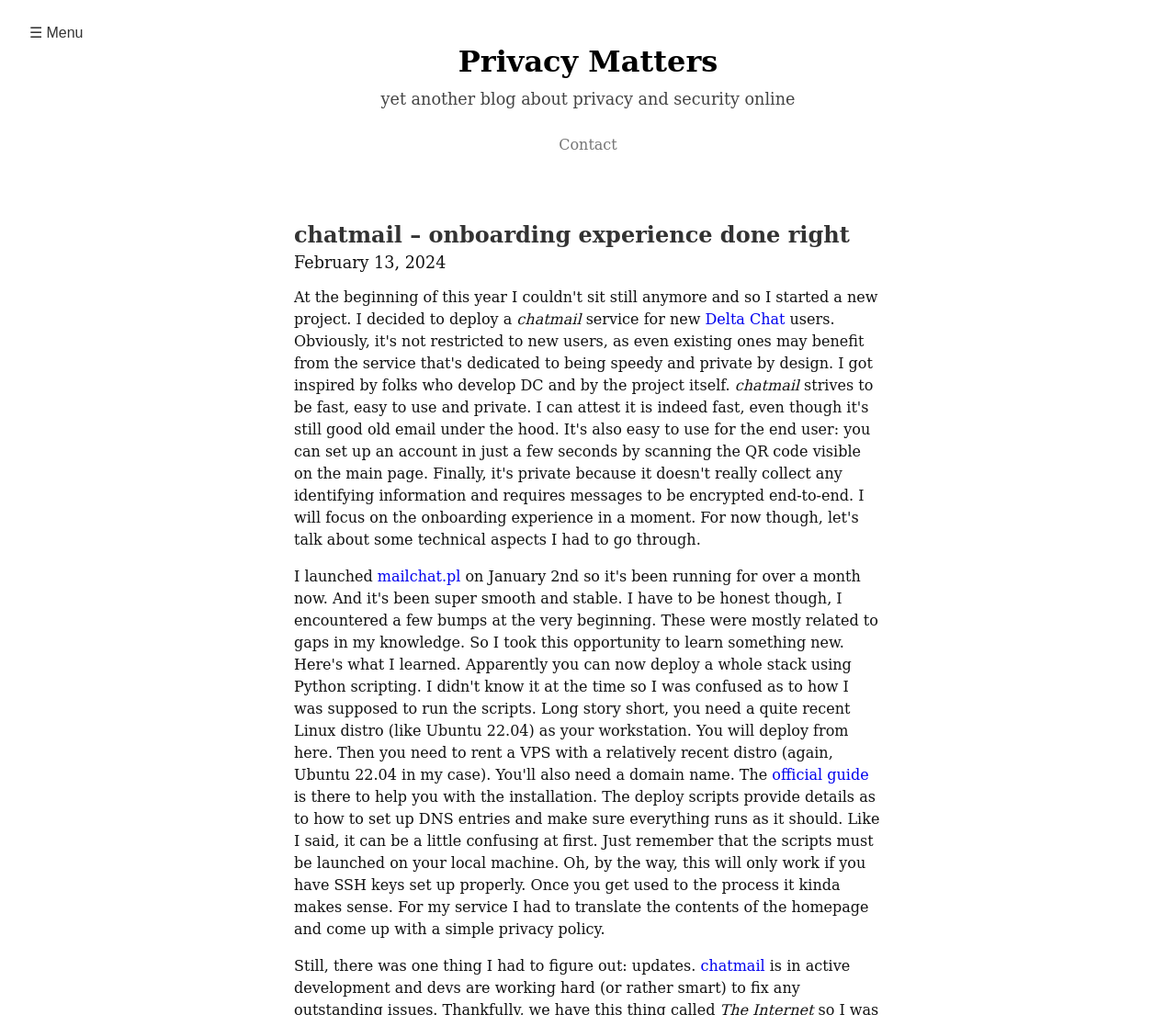What is the name of the blog?
Please provide a single word or phrase as your answer based on the image.

Privacy Matters